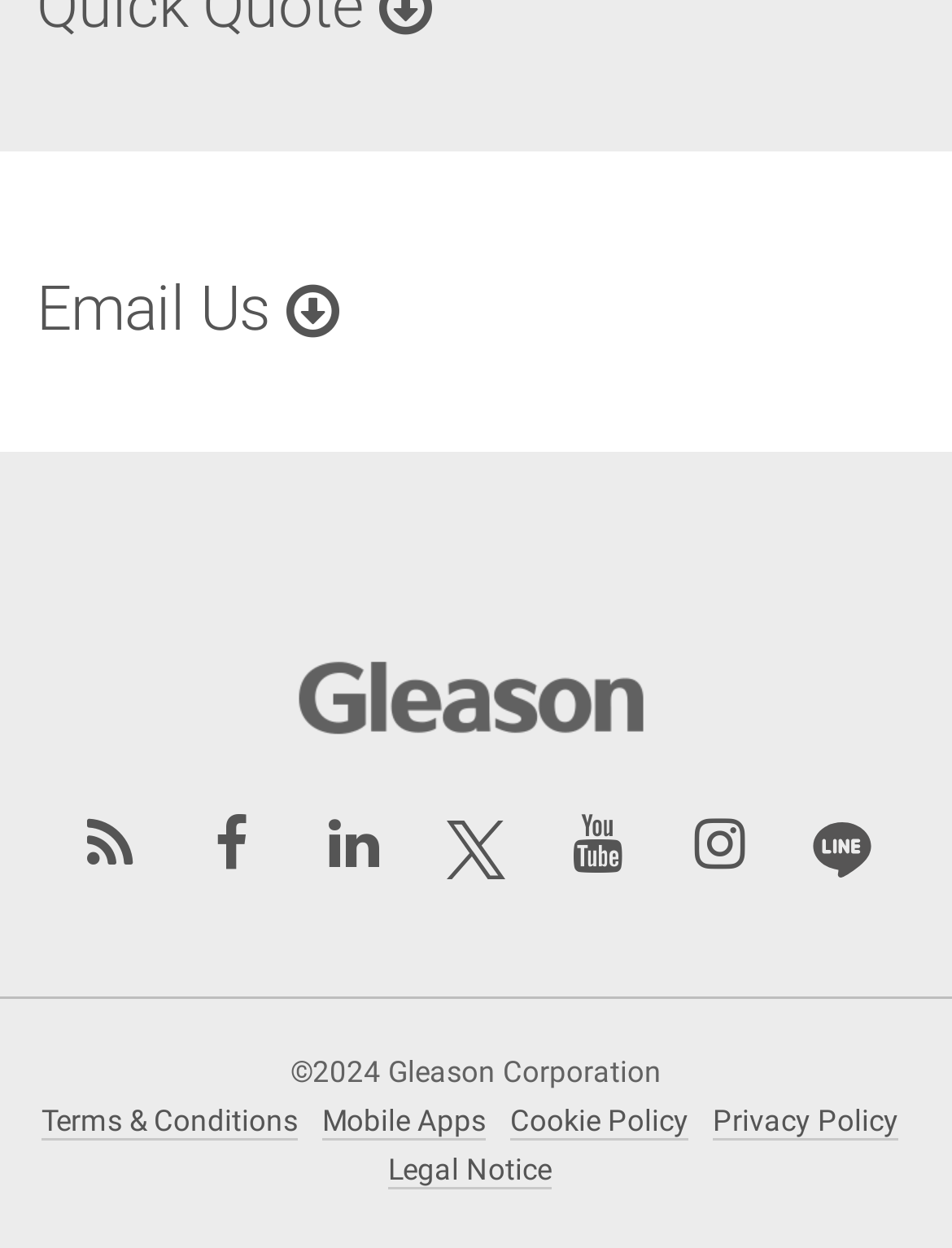Identify the bounding box coordinates for the region of the element that should be clicked to carry out the instruction: "Open Twitter". The bounding box coordinates should be four float numbers between 0 and 1, i.e., [left, top, right, bottom].

[0.438, 0.63, 0.562, 0.724]